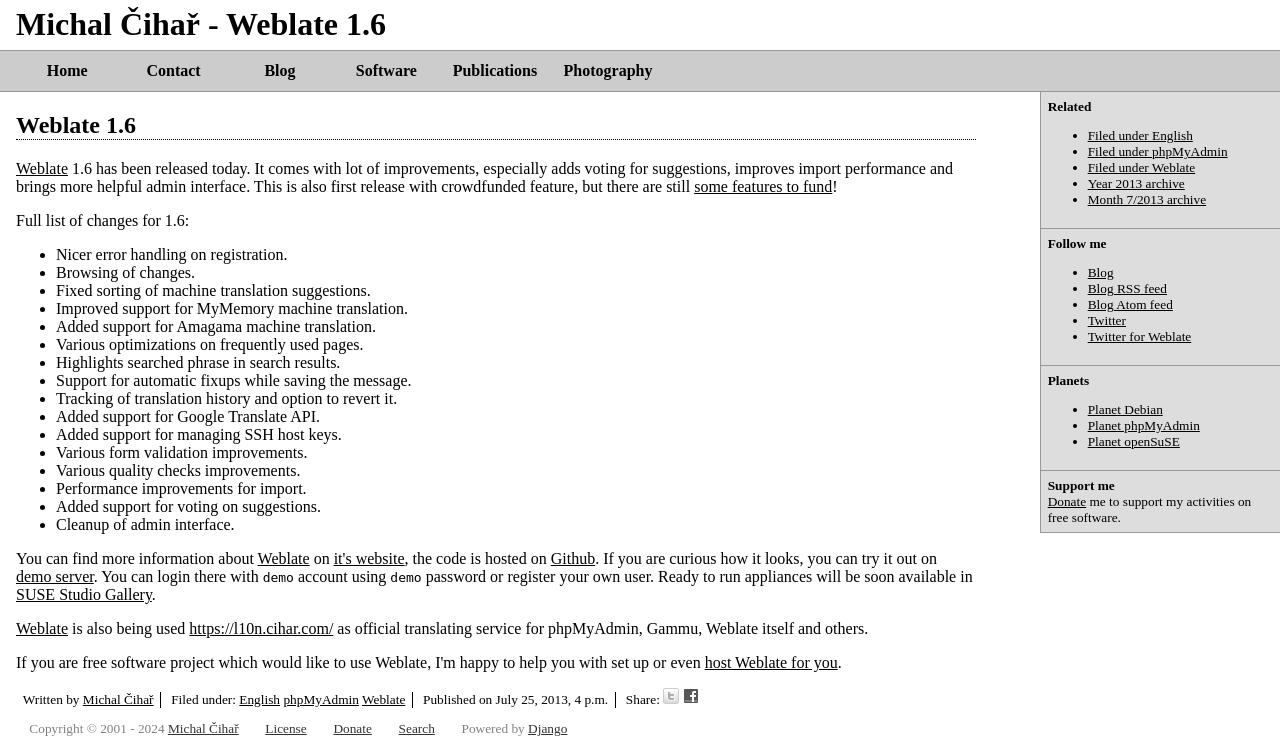Determine the coordinates of the bounding box that should be clicked to complete the instruction: "Read the article about Weblate 1.6". The coordinates should be represented by four float numbers between 0 and 1: [left, top, right, bottom].

[0.012, 0.15, 0.762, 0.945]